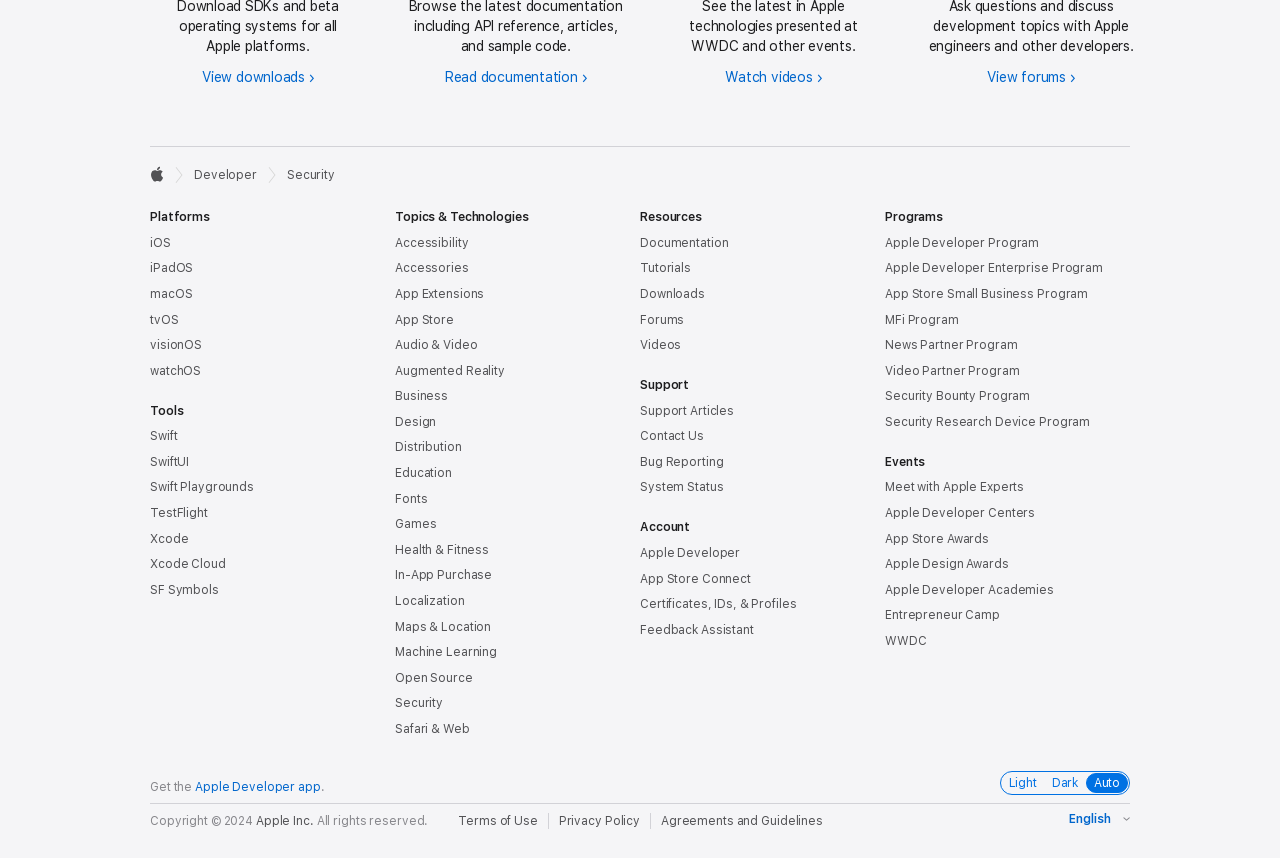How many platforms are listed?
Look at the webpage screenshot and answer the question with a detailed explanation.

I counted the number of links under the 'Platforms' heading, which are iOS, iPadOS, macOS, tvOS, visionOS, and watchOS.